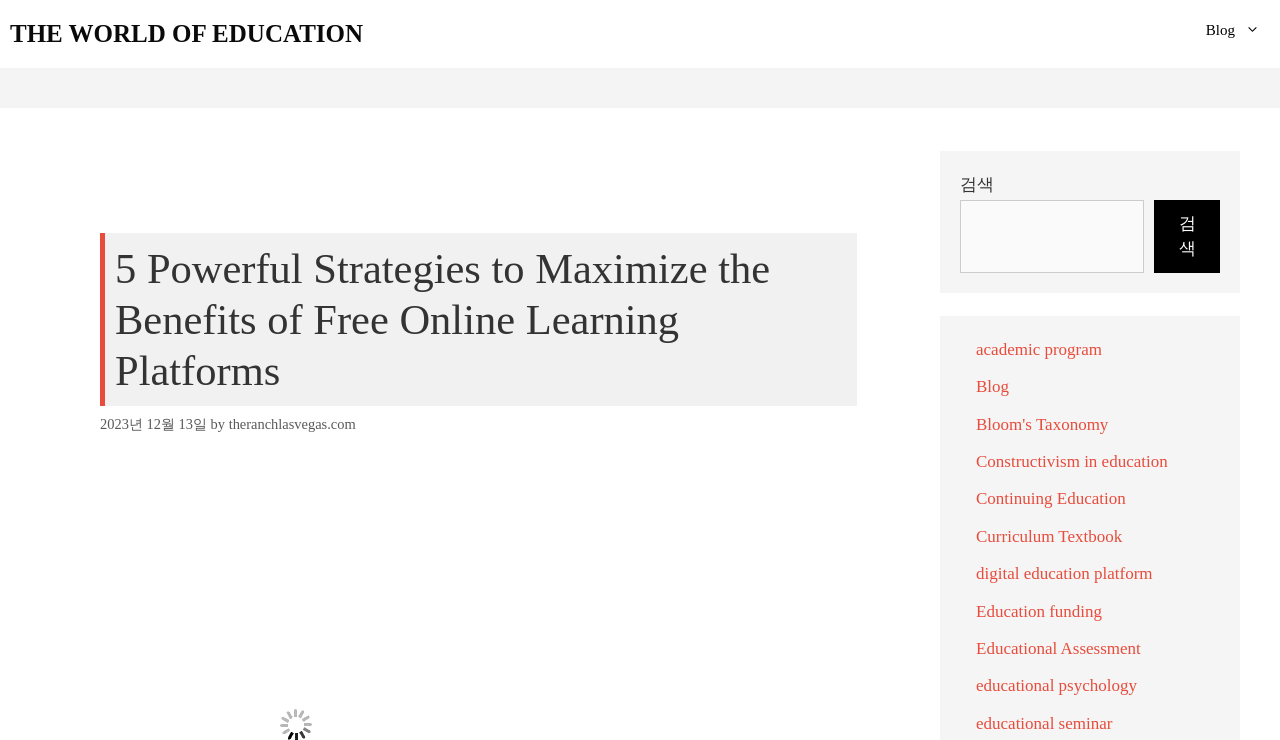Determine the coordinates of the bounding box for the clickable area needed to execute this instruction: "Read about 'Bloom's Taxonomy'".

[0.762, 0.56, 0.866, 0.586]